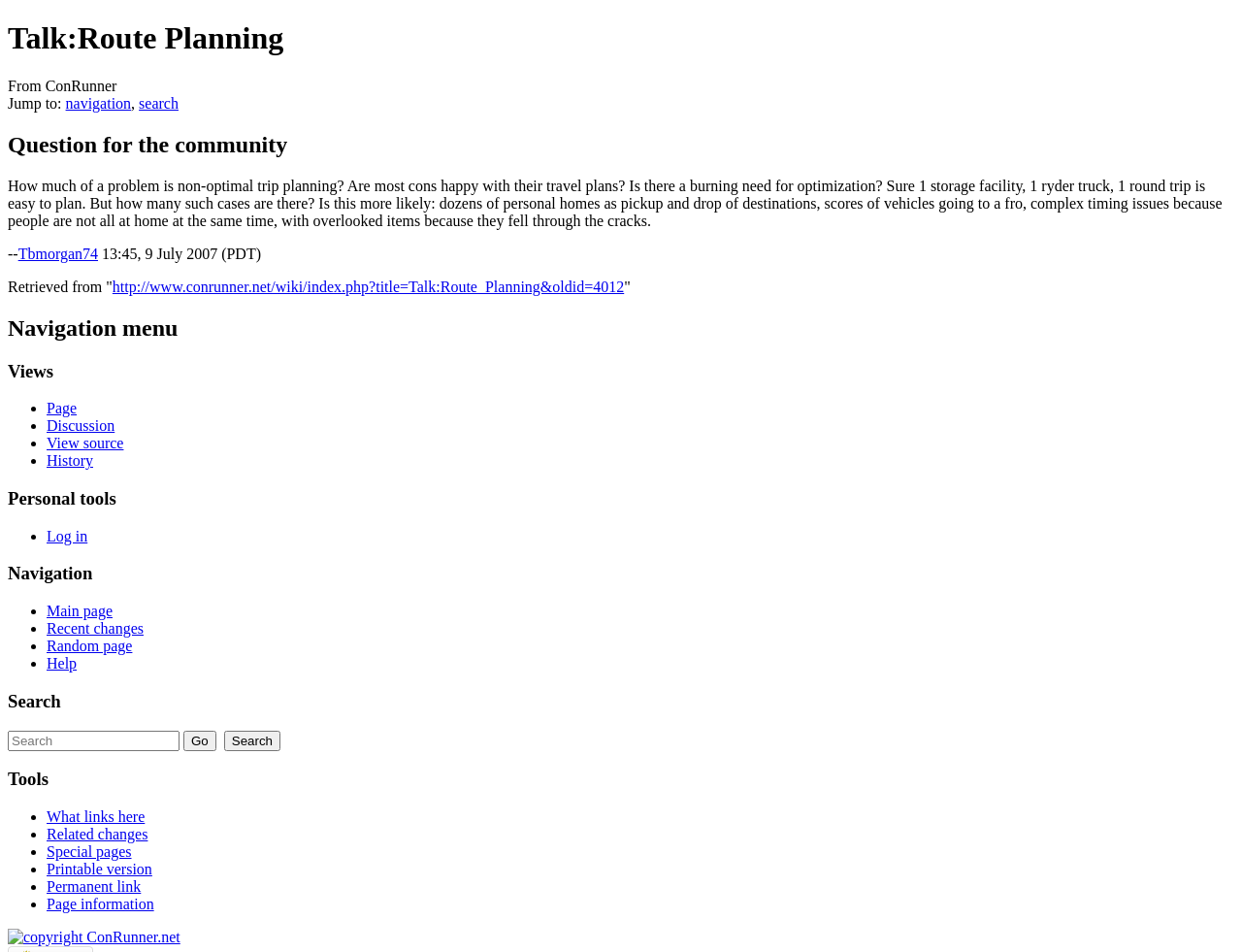Please locate the bounding box coordinates of the element's region that needs to be clicked to follow the instruction: "Search for something". The bounding box coordinates should be provided as four float numbers between 0 and 1, i.e., [left, top, right, bottom].

[0.006, 0.767, 0.145, 0.789]